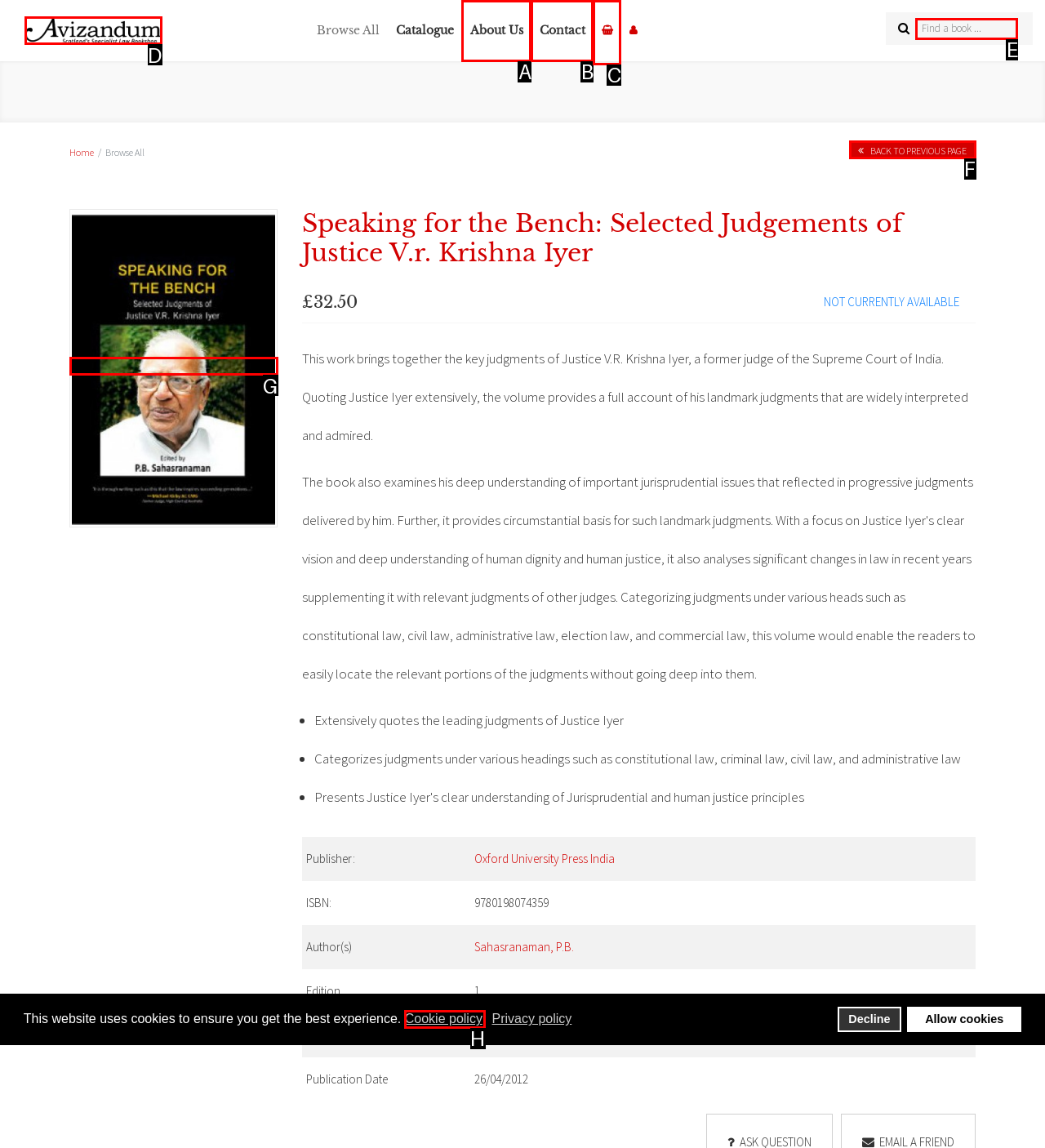Determine the UI element that matches the description: alt="Avizandum Law Bookshop"
Answer with the letter from the given choices.

D